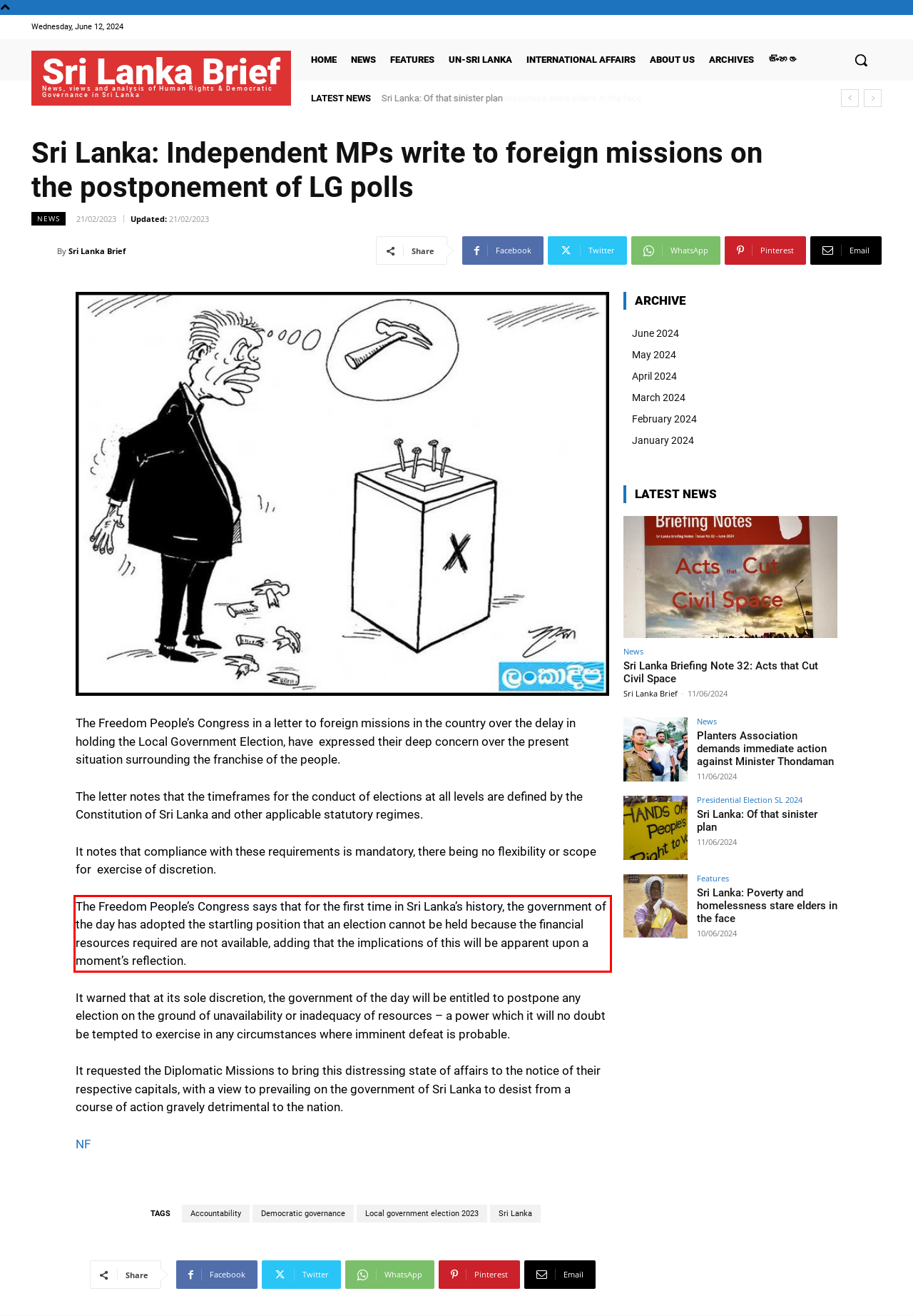Given the screenshot of a webpage, identify the red rectangle bounding box and recognize the text content inside it, generating the extracted text.

The Freedom People’s Congress says that for the first time in Sri Lanka’s history, the government of the day has adopted the startling position that an election cannot be held because the financial resources required are not available, adding that the implications of this will be apparent upon a moment’s reflection.